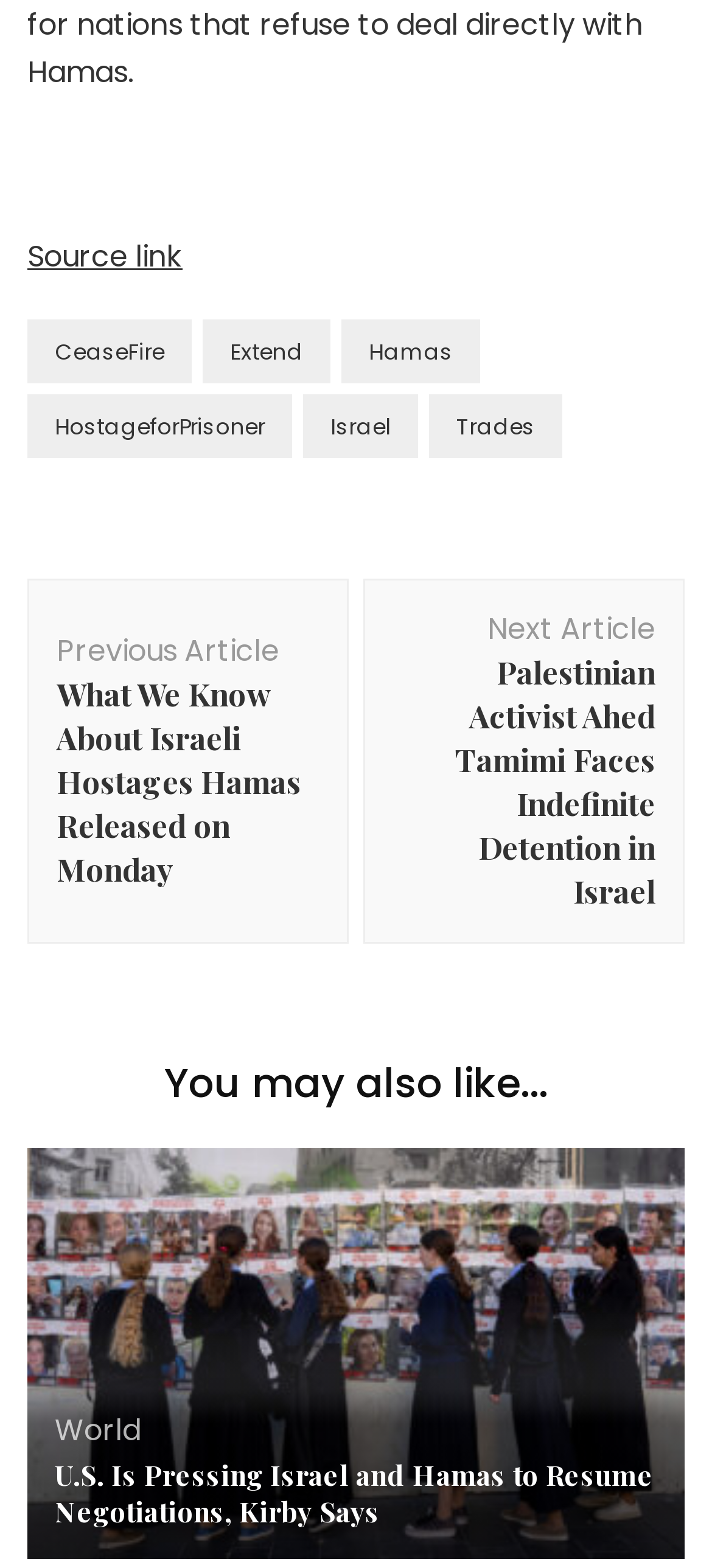Answer the following query with a single word or phrase:
What is the category of the article?

World